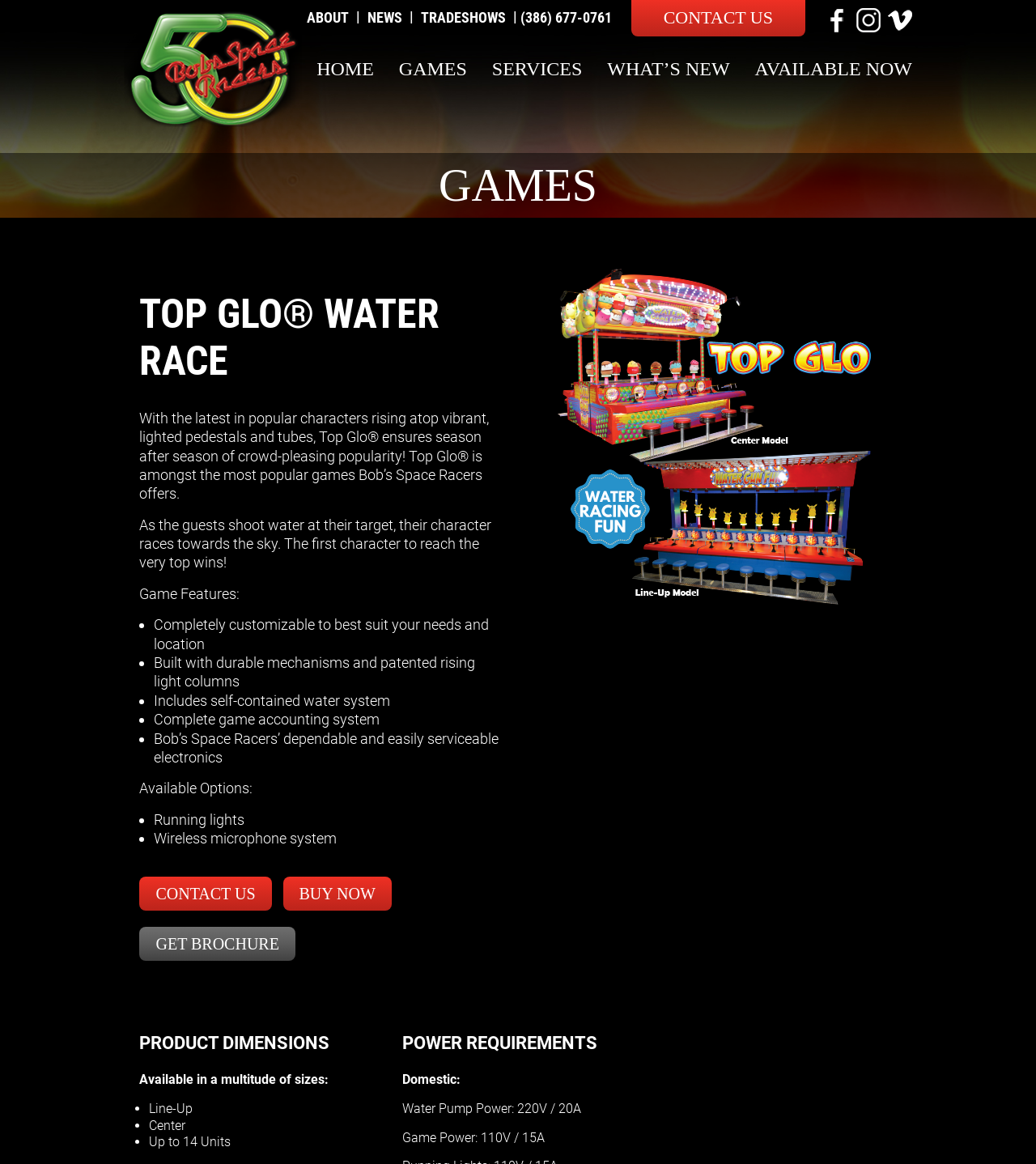Answer the question below using just one word or a short phrase: 
What is the purpose of the game?

To shoot water at targets